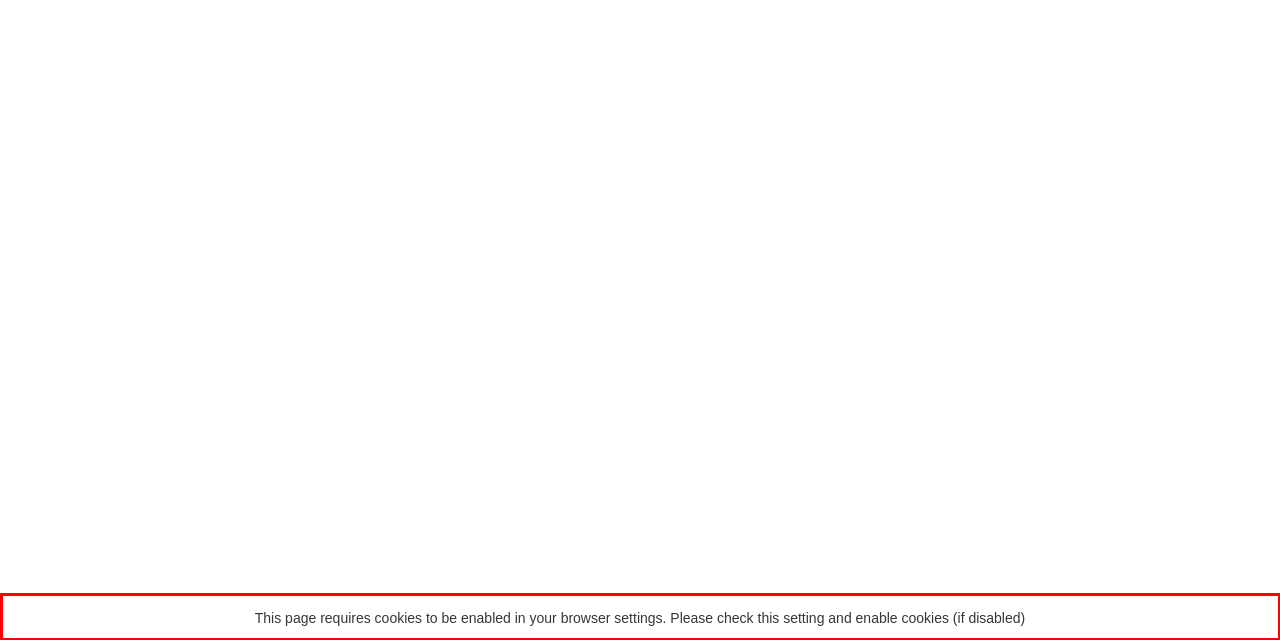From the given screenshot of a webpage, identify the red bounding box and extract the text content within it.

This page requires cookies to be enabled in your browser settings. Please check this setting and enable cookies (if disabled)